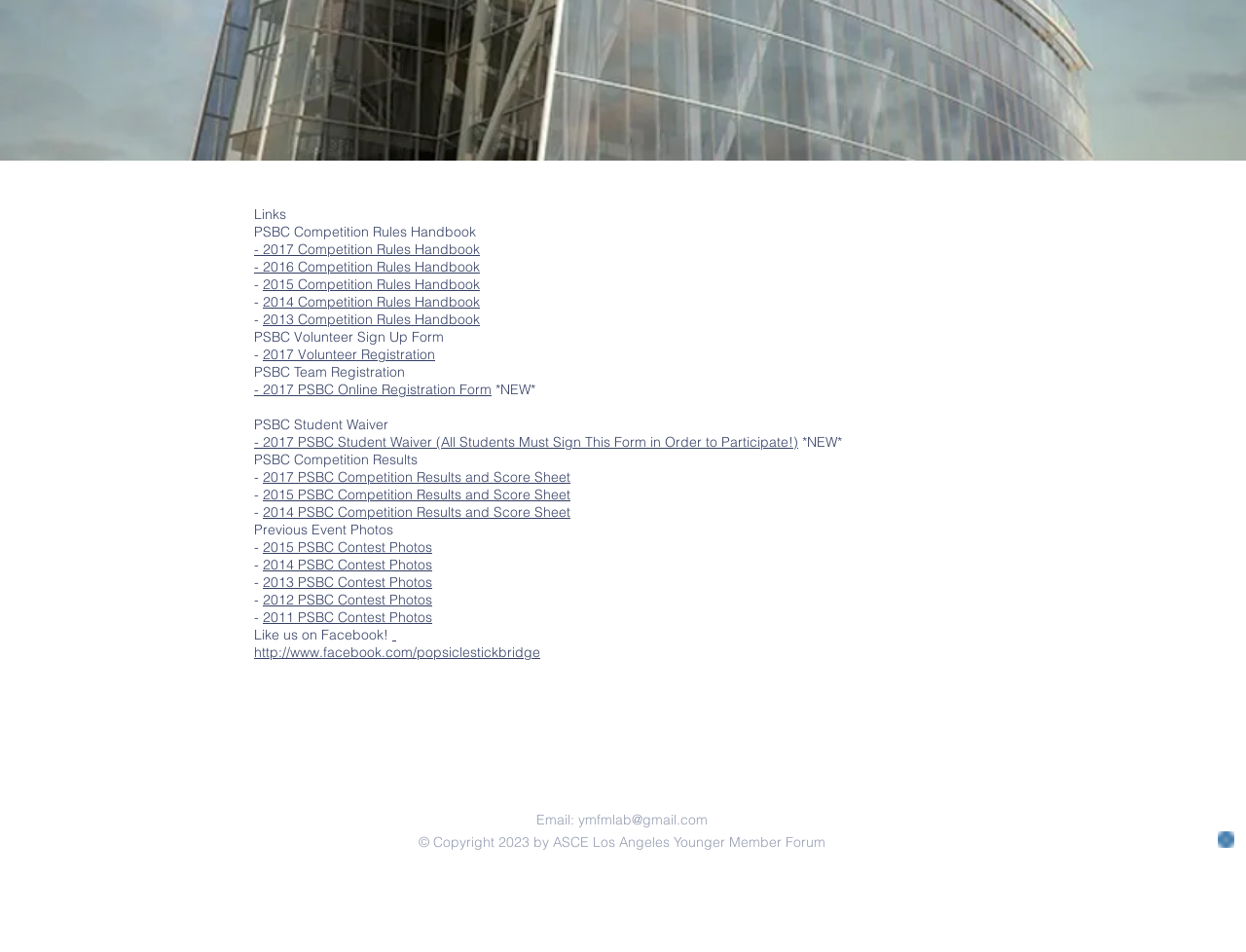What is the purpose of the PSBC Student Waiver?
Give a one-word or short-phrase answer derived from the screenshot.

For students to participate